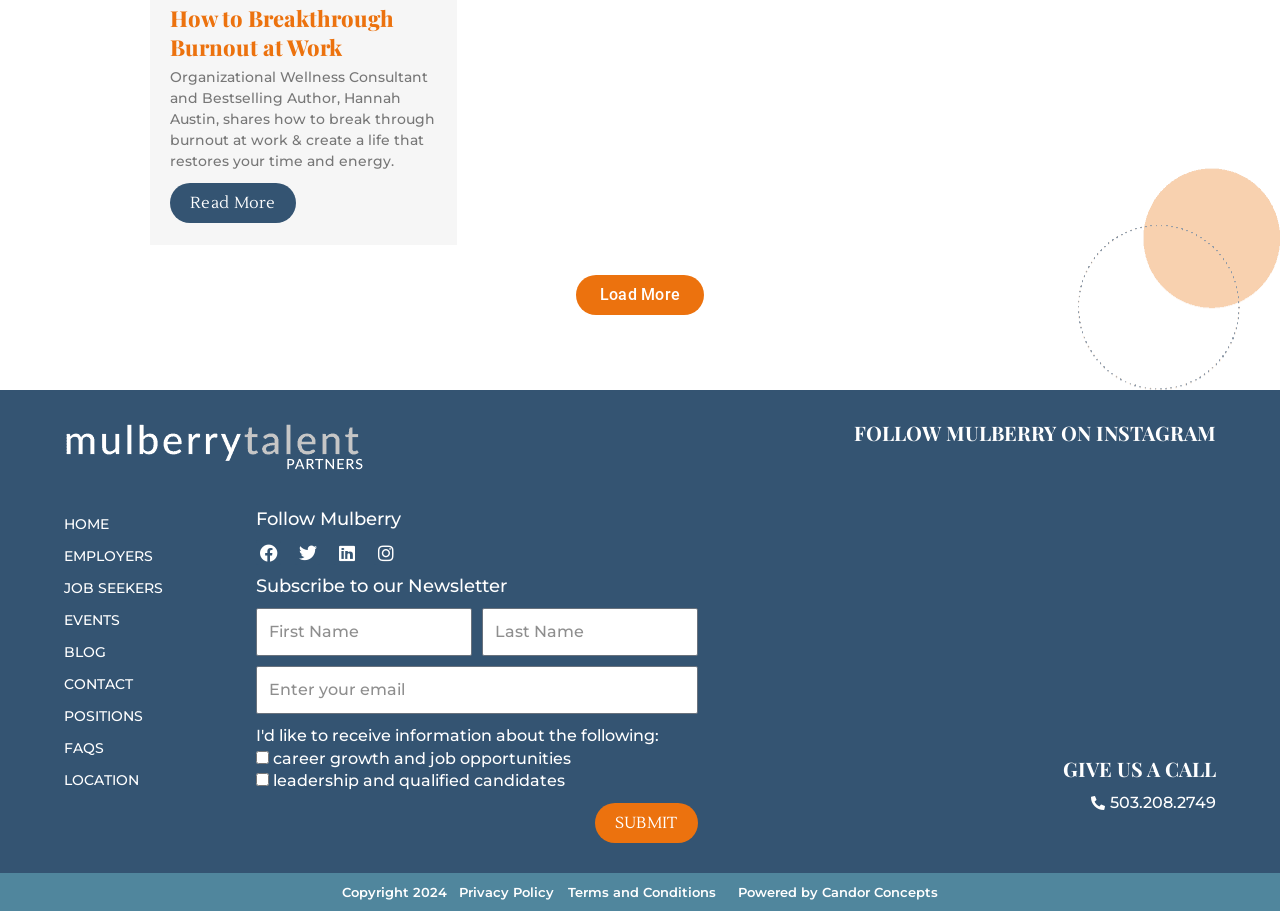Can you give a comprehensive explanation to the question given the content of the image?
What is the phone number provided?

The phone number can be found by looking at the link '503.208.2749' under the heading 'GIVE US A CALL'.